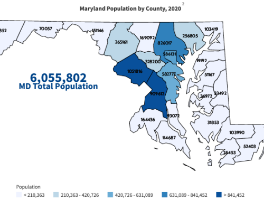Please give a short response to the question using one word or a phrase:
What do darker shades of blue represent?

Higher populations